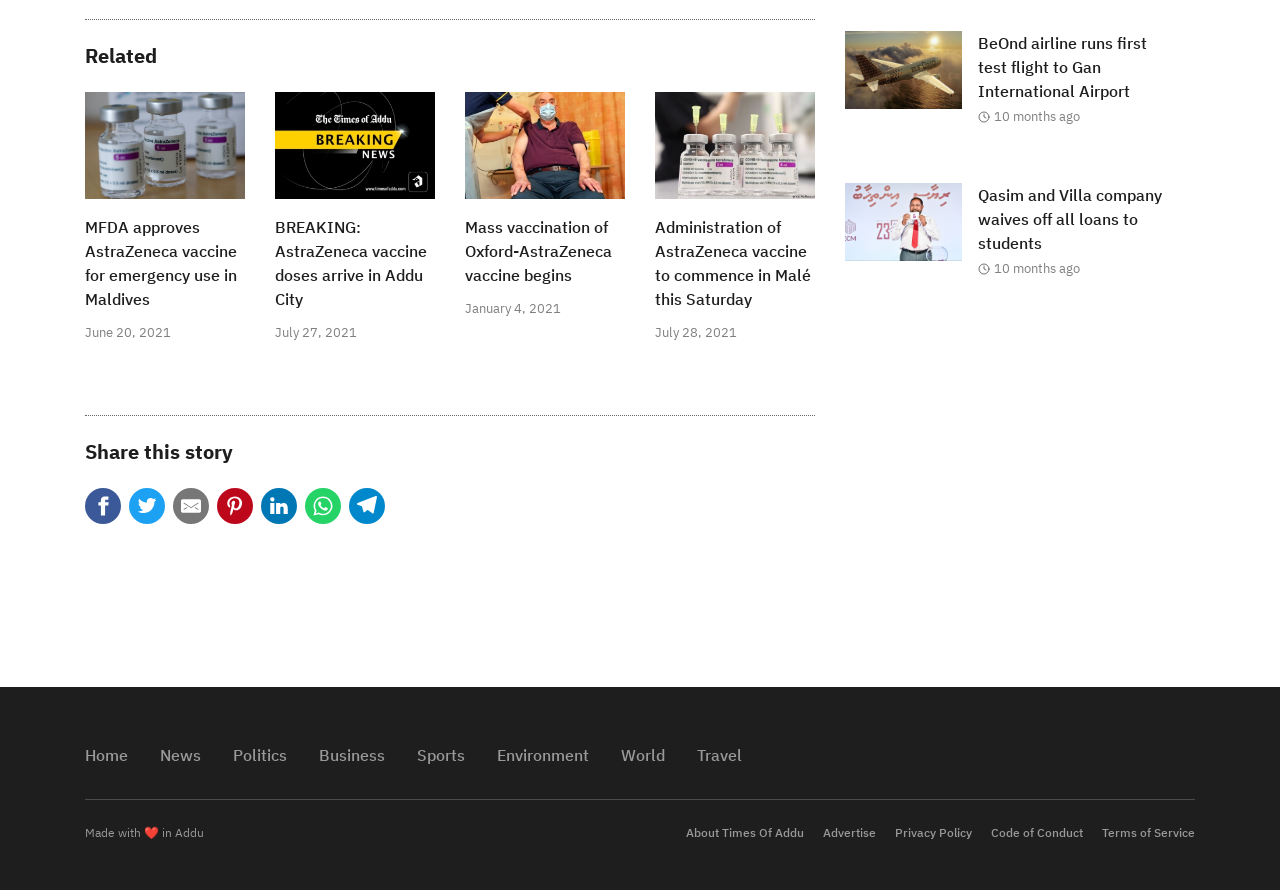Please answer the following question using a single word or phrase: What is the position of the link 'World' in the top navigation bar?

6th